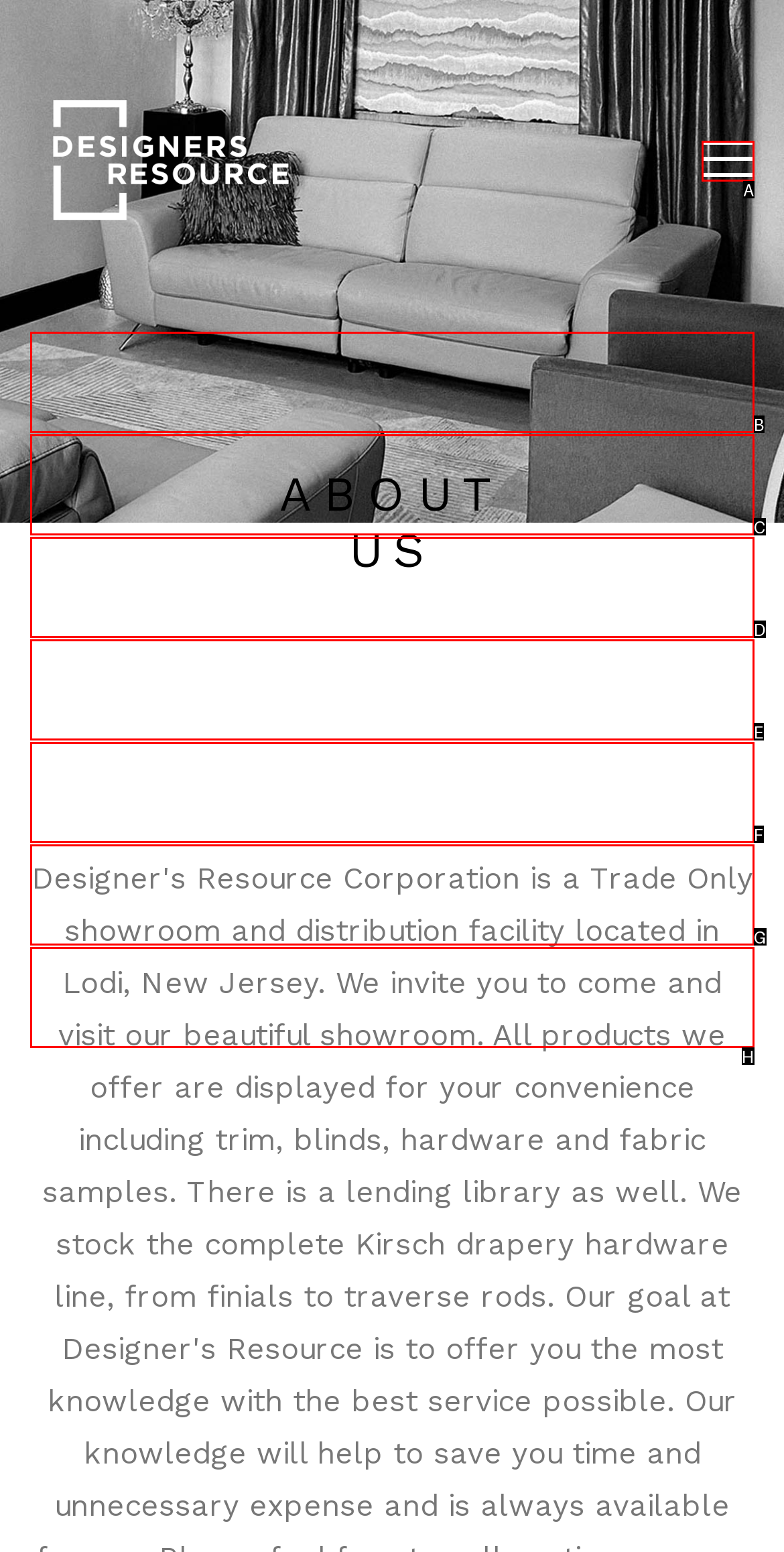Identify the matching UI element based on the description: Abouts
Reply with the letter from the available choices.

C